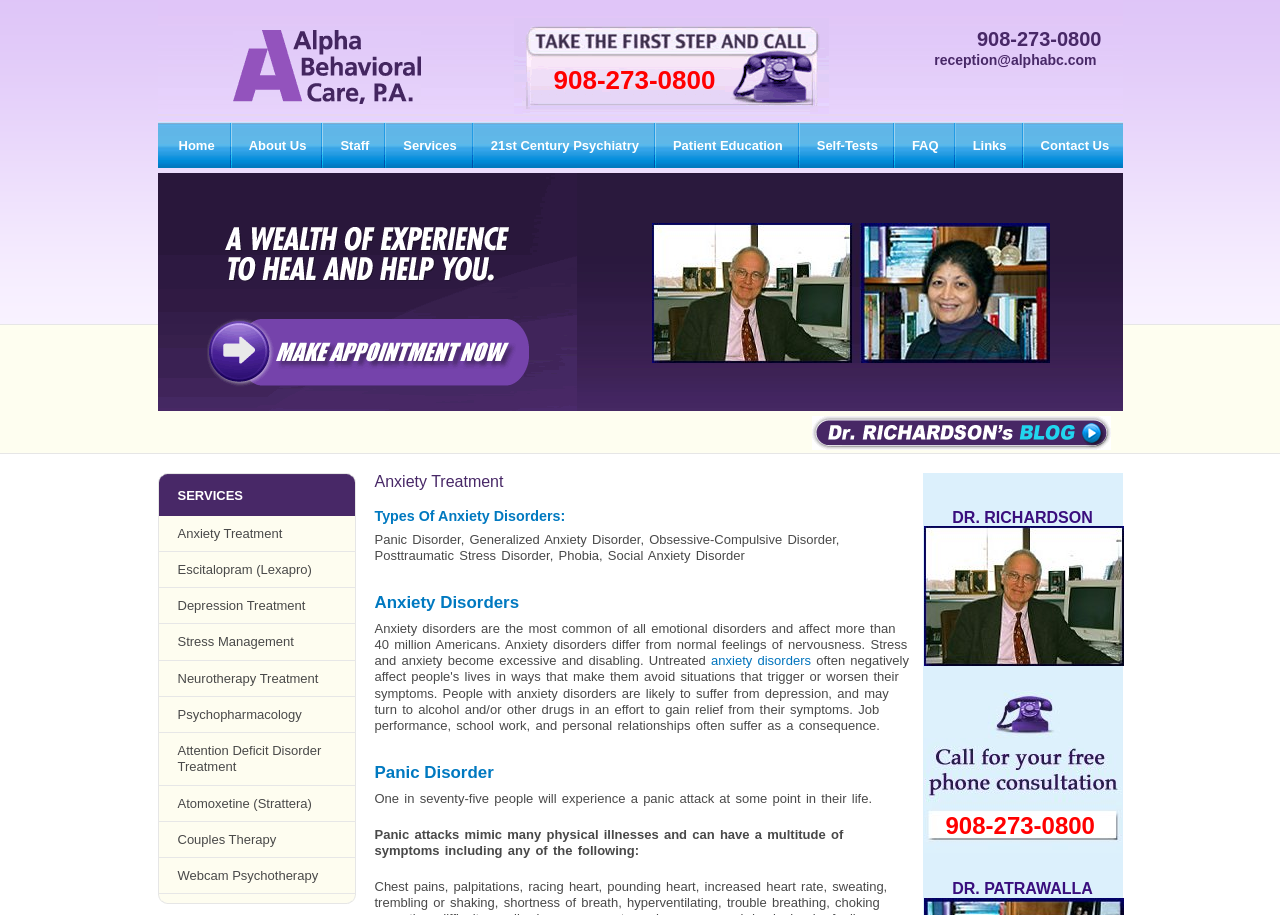Examine the screenshot and answer the question in as much detail as possible: What is the email address to contact the reception?

I found the email address by looking at the top-right corner of the webpage, where it is displayed as a link 'reception@alphabc.com'.